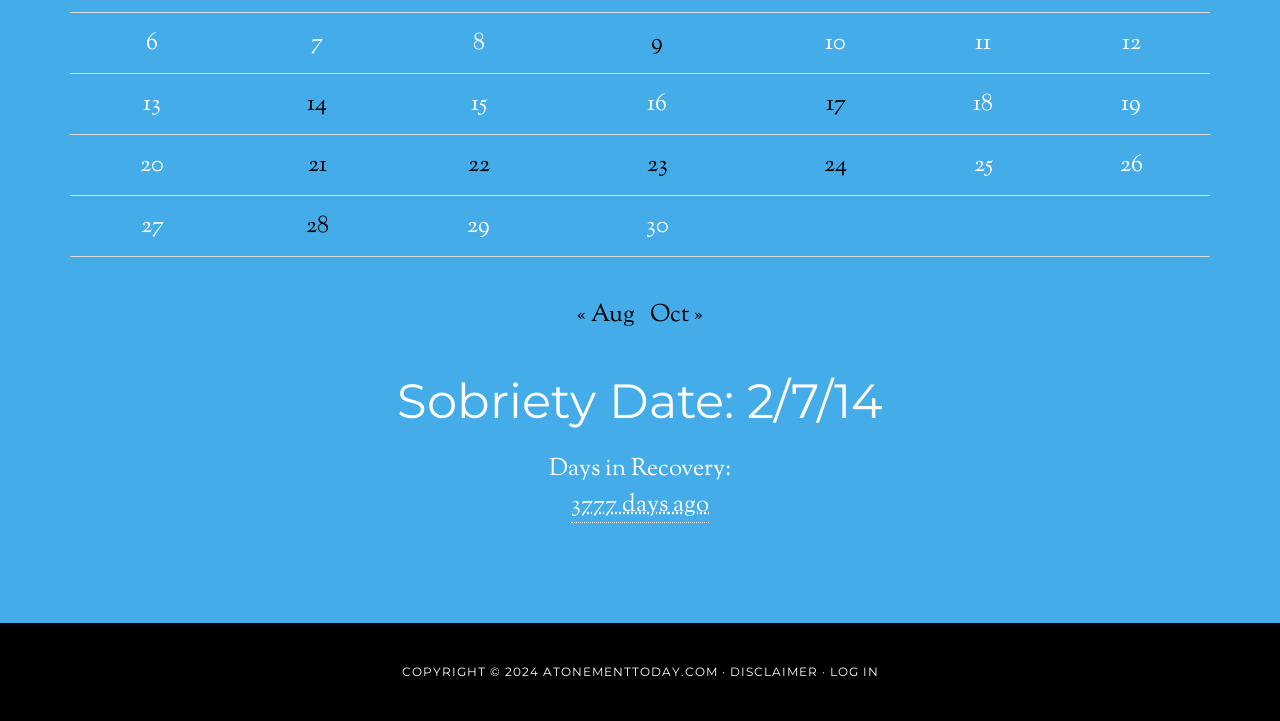Please locate the clickable area by providing the bounding box coordinates to follow this instruction: "Go to previous month".

[0.451, 0.413, 0.496, 0.46]